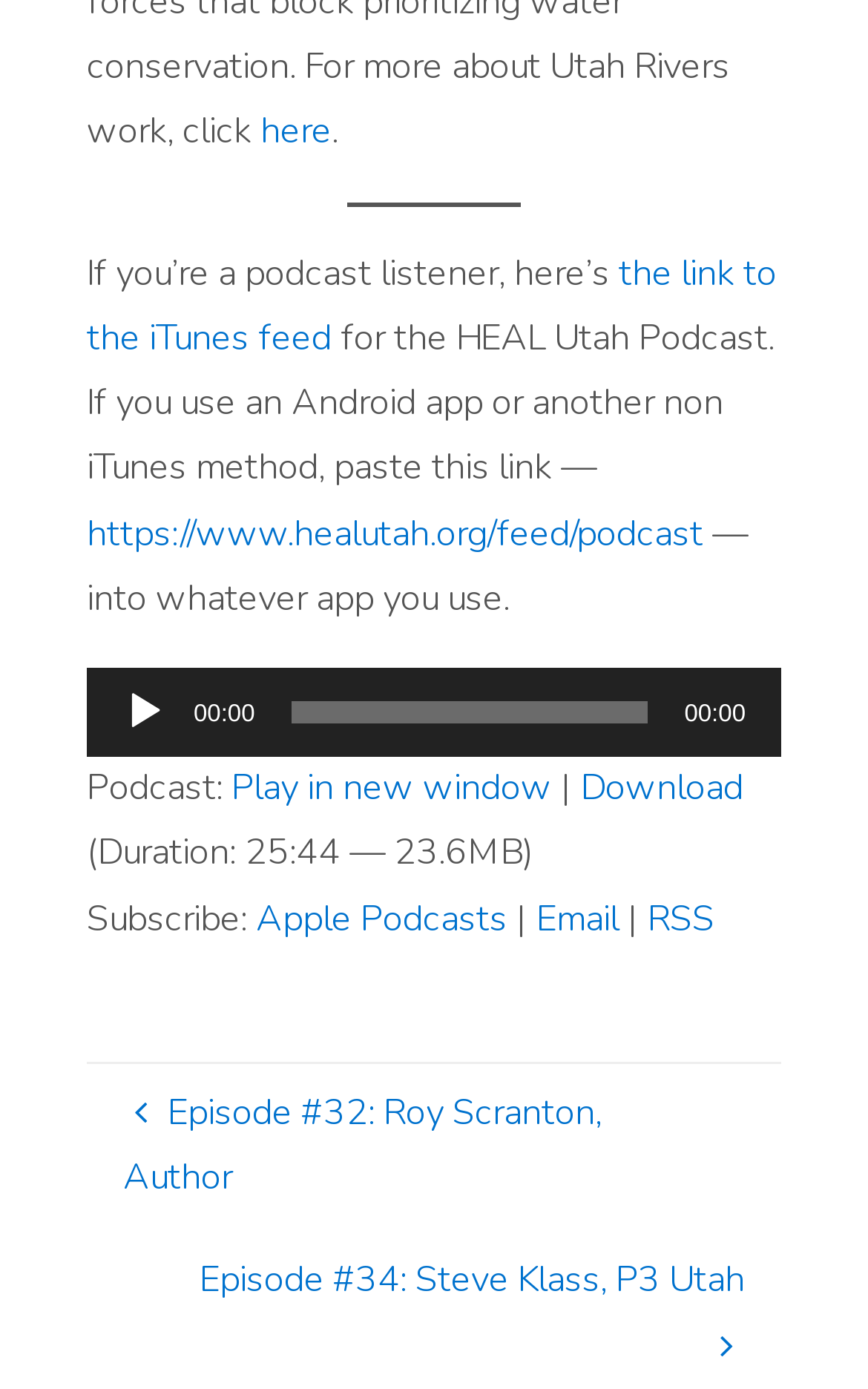What is the link to the iTunes feed?
Look at the image and respond with a single word or a short phrase.

the link to the iTunes feed